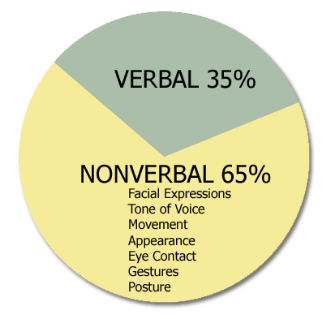In what social contexts is nonverbal communication important?
Look at the image and respond with a one-word or short-phrase answer.

Dating, job interviews, everyday interactions